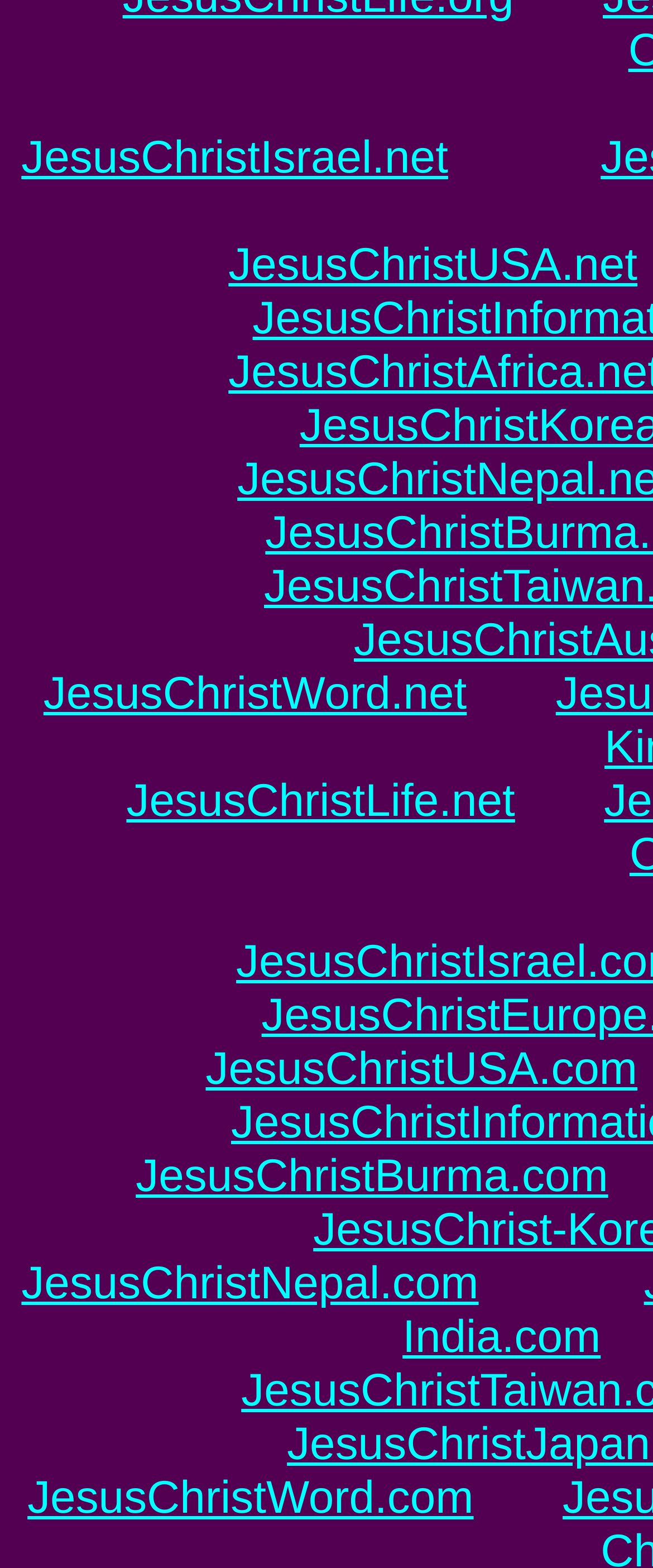Please find the bounding box coordinates of the section that needs to be clicked to achieve this instruction: "Check the Latest Updates".

None